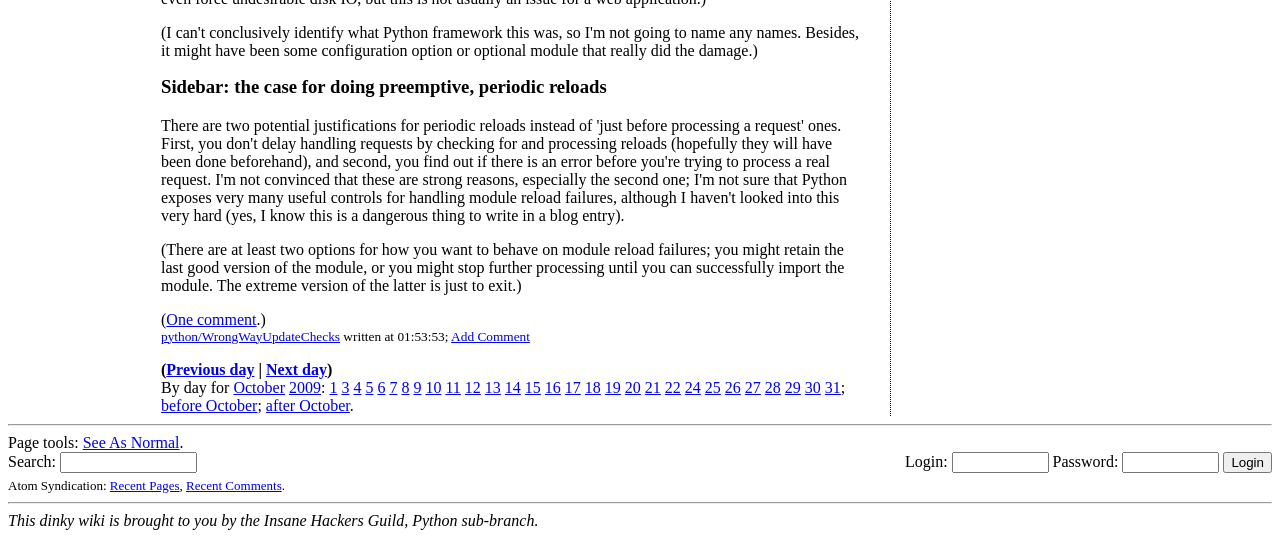What is the text next to the 'Login:' label?
Using the information from the image, provide a comprehensive answer to the question.

I looked at the webpage and found the 'Login:' label, and next to it, I saw the 'Password:' label, which is likely to be the text input field for password.